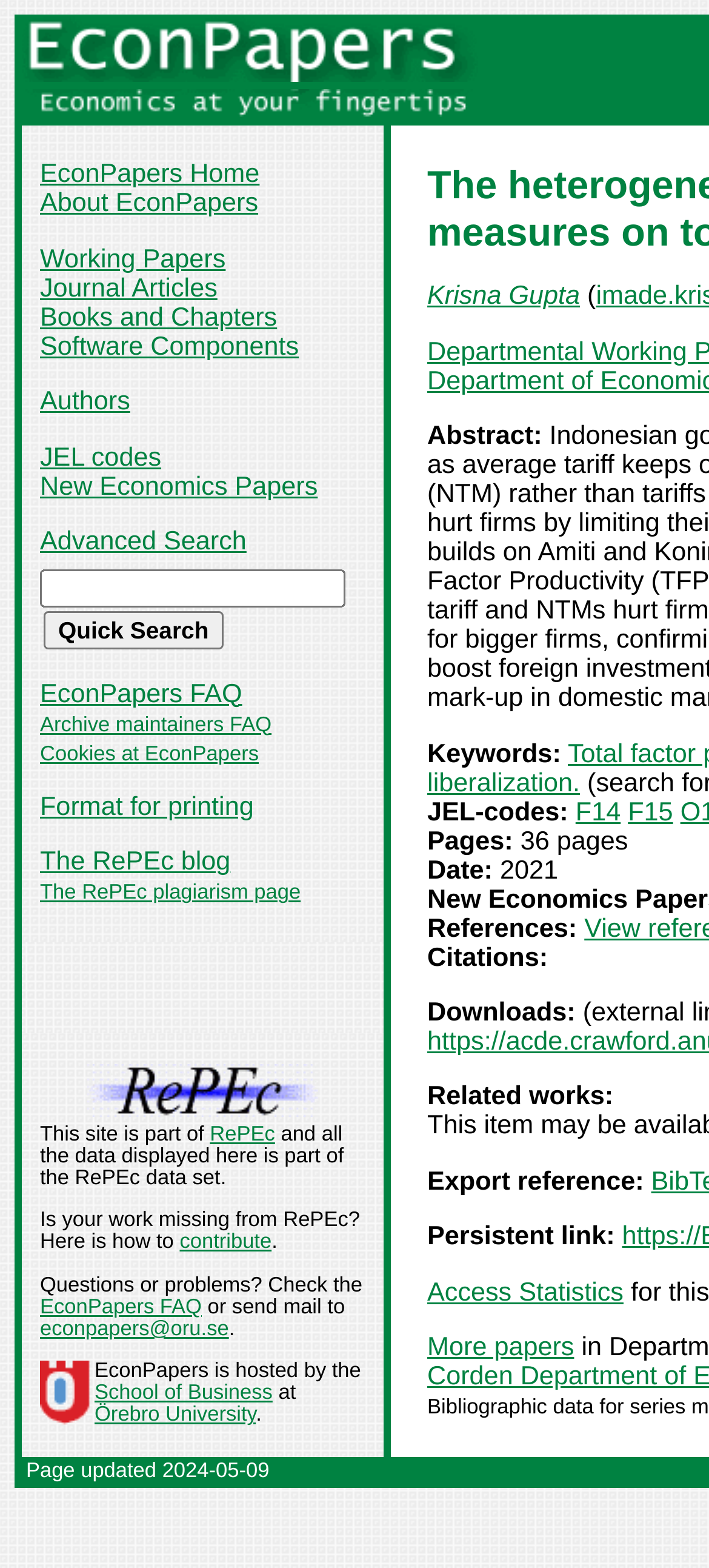What is the name of the university hosting EconPapers?
Based on the image, give a one-word or short phrase answer.

Örebro University